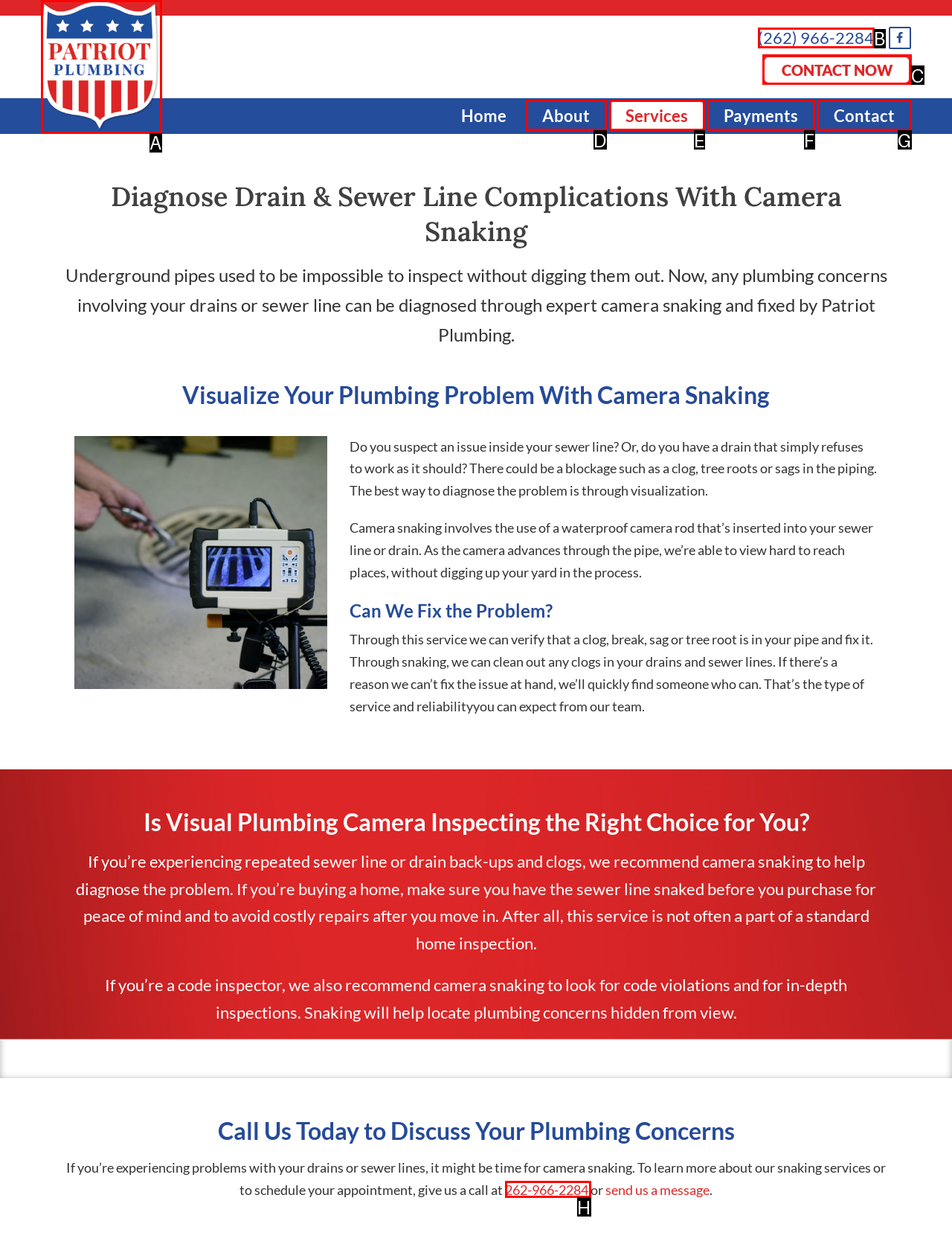Determine which HTML element best suits the description: CONTACT NOW. Reply with the letter of the matching option.

C